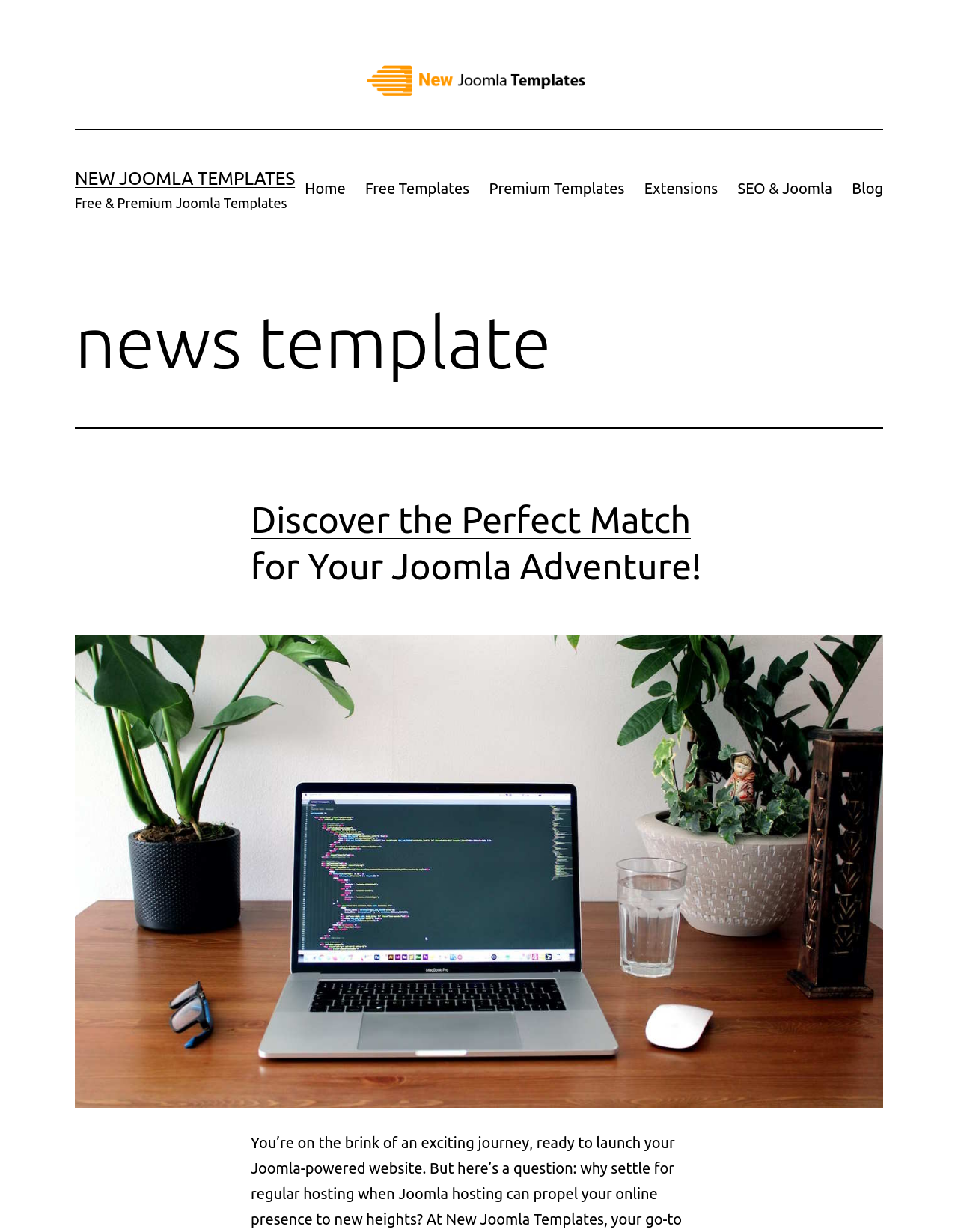Identify and provide the bounding box coordinates of the UI element described: "Premium Templates". The coordinates should be formatted as [left, top, right, bottom], with each number being a float between 0 and 1.

[0.5, 0.138, 0.662, 0.168]